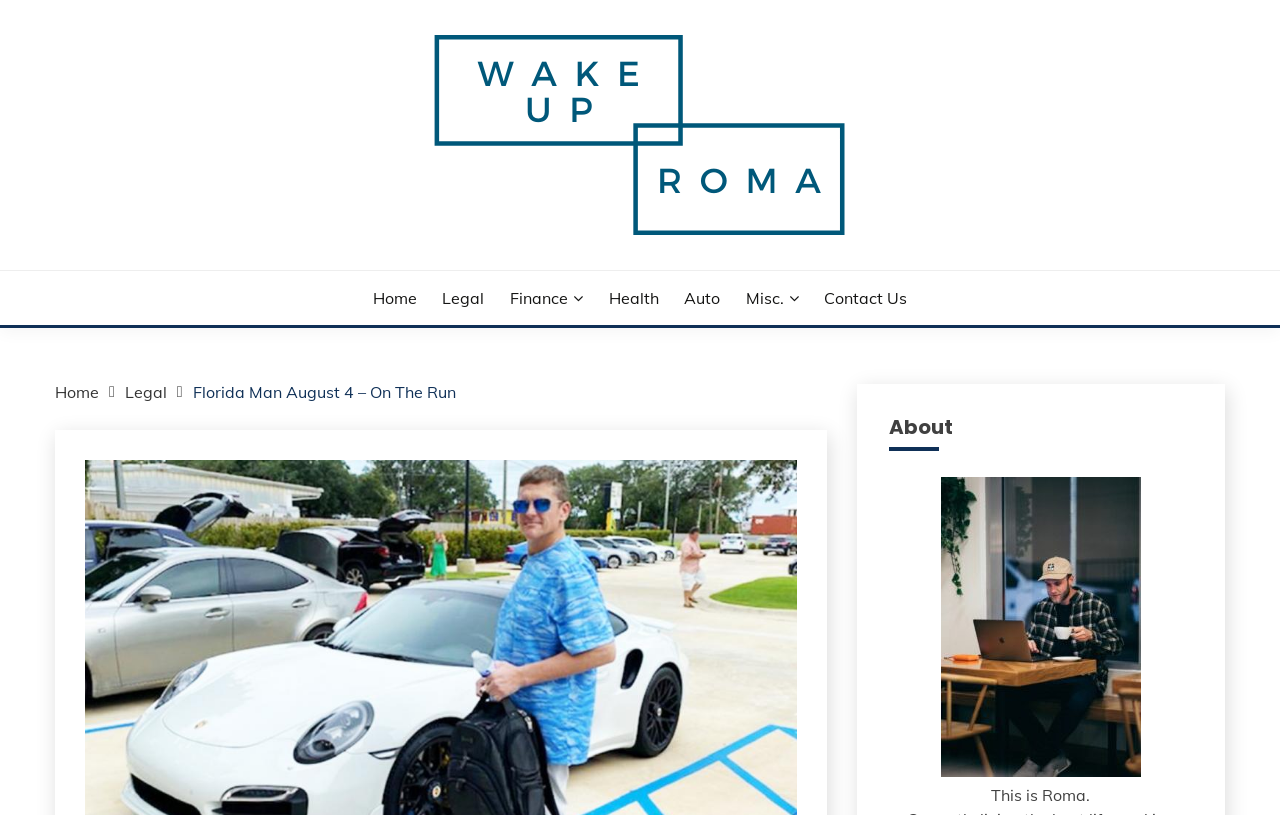Provide a brief response to the question below using a single word or phrase: 
What is the category of the current webpage?

Florida Man